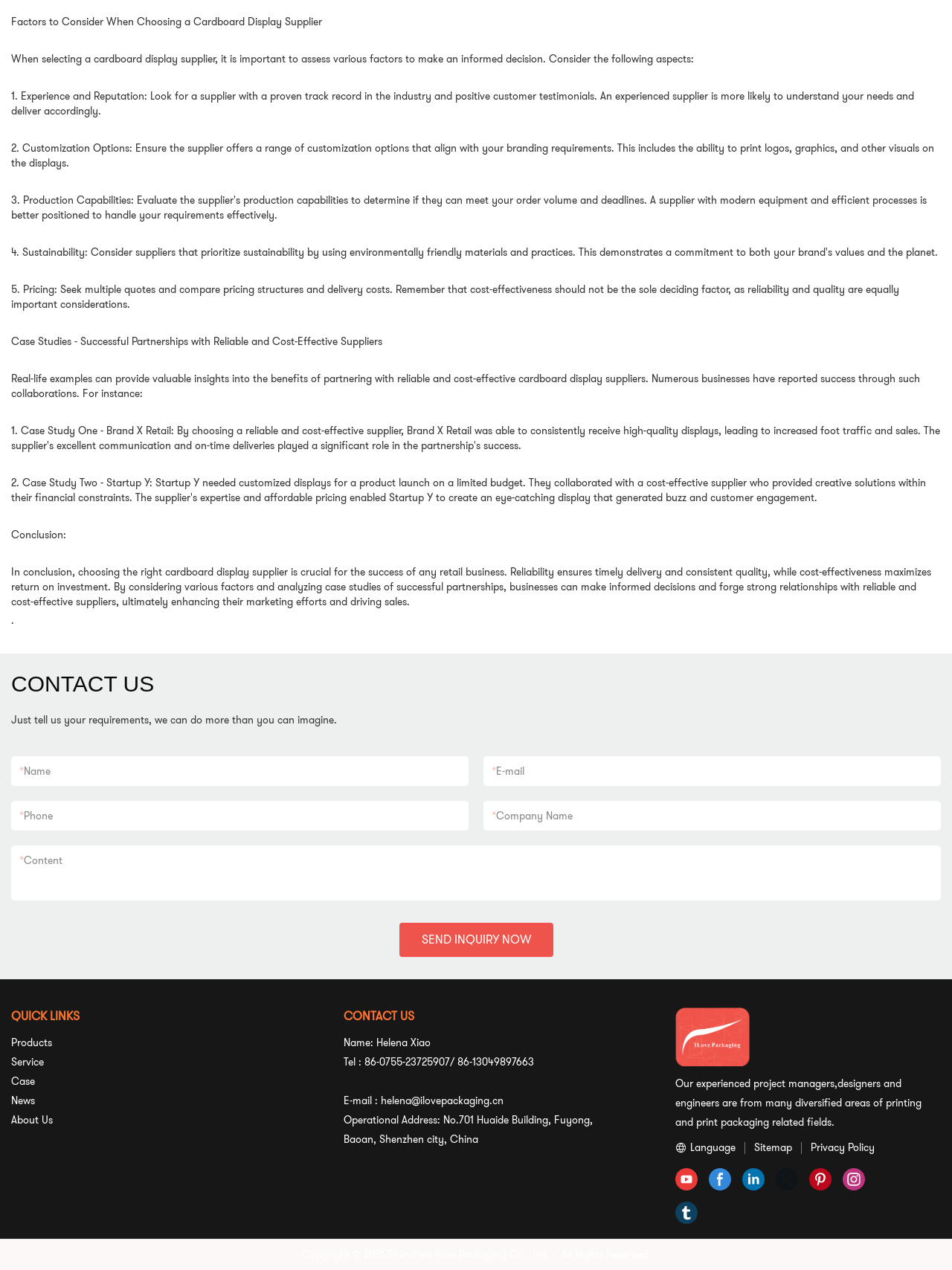Identify the bounding box coordinates for the element you need to click to achieve the following task: "Click the Products link". The coordinates must be four float values ranging from 0 to 1, formatted as [left, top, right, bottom].

[0.012, 0.815, 0.055, 0.827]